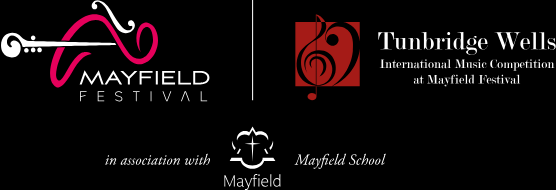Refer to the image and provide an in-depth answer to the question:
What is the relationship between the Mayfield Festival and the Tunbridge Wells International Music Competition?

The relationship between the Mayfield Festival and the Tunbridge Wells International Music Competition is one of association, as indicated by the phrase 'in association with' and the display of both logos together, highlighting their collaborative effort to promote musical talent.